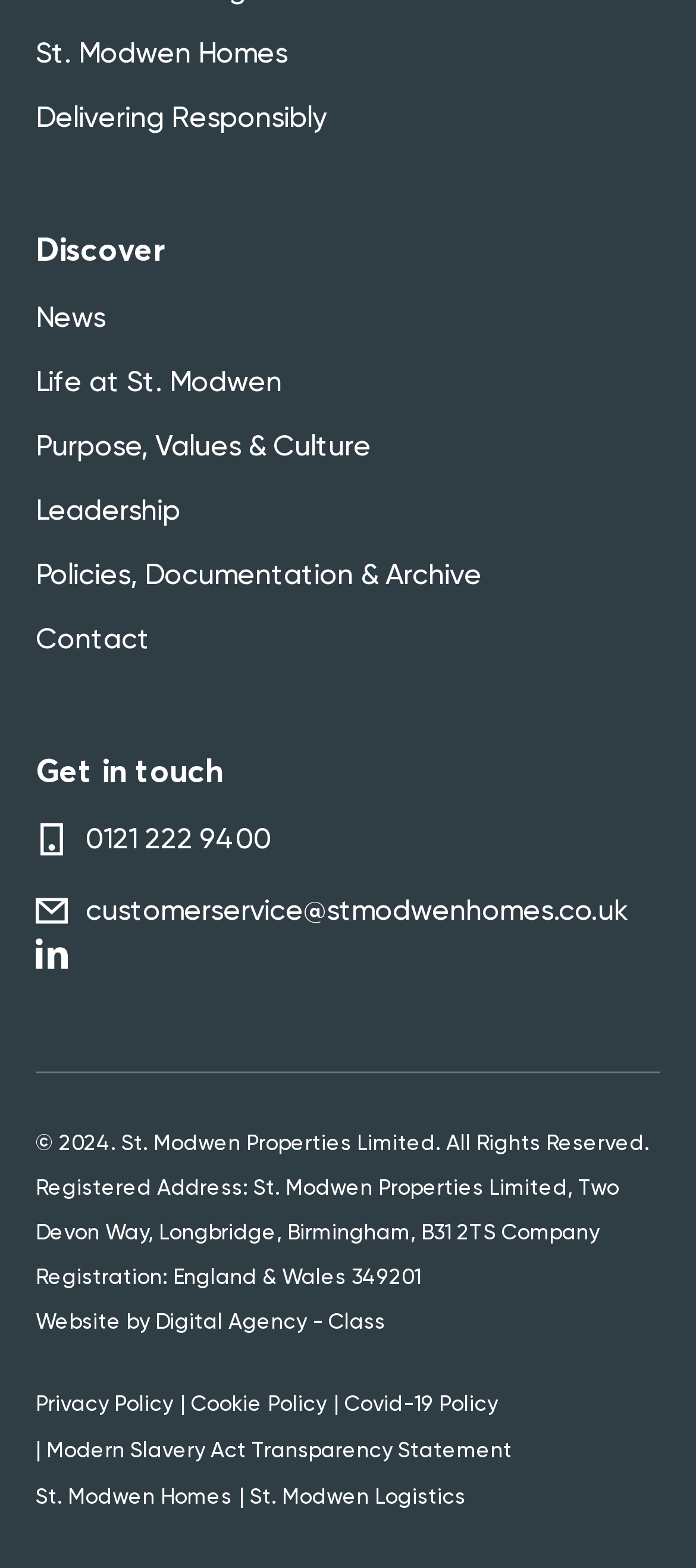Please provide a short answer using a single word or phrase for the question:
What is the company name in the top-left corner?

St. Modwen Homes